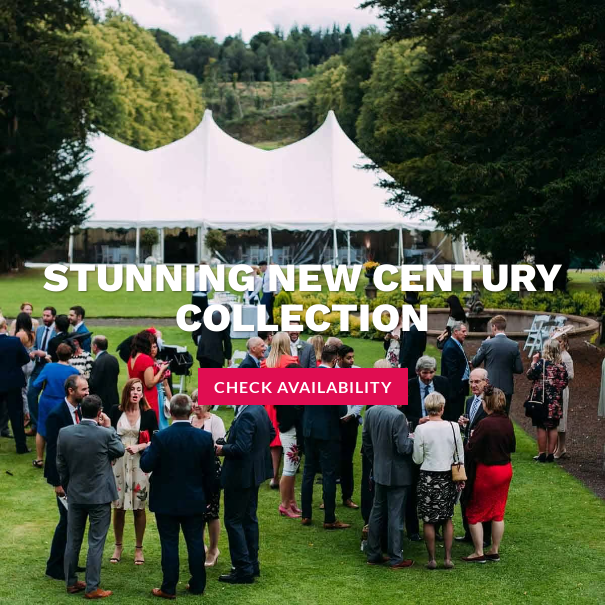Explain the details of the image you are viewing.

This captivating image showcases the "Stunning New Century Collection" from Myreton Marquee Hire, Scotland. Set against a picturesque backdrop, the scene features elegantly dressed guests mingling under a grand, bright white marquee, highlighting the versatility and charm of outdoor events. The lush green surroundings add a touch of natural beauty, creating an inviting atmosphere perfect for weddings or special gatherings. Prominently featured is a "Check Availability" button, encouraging prospective clients to explore this marquee option further, ensuring their dream event becomes a reality. The professionalism and attention to detail of Myreton Marquee Hire are evident, making them a trusted choice for marquee rentals in Scotland.